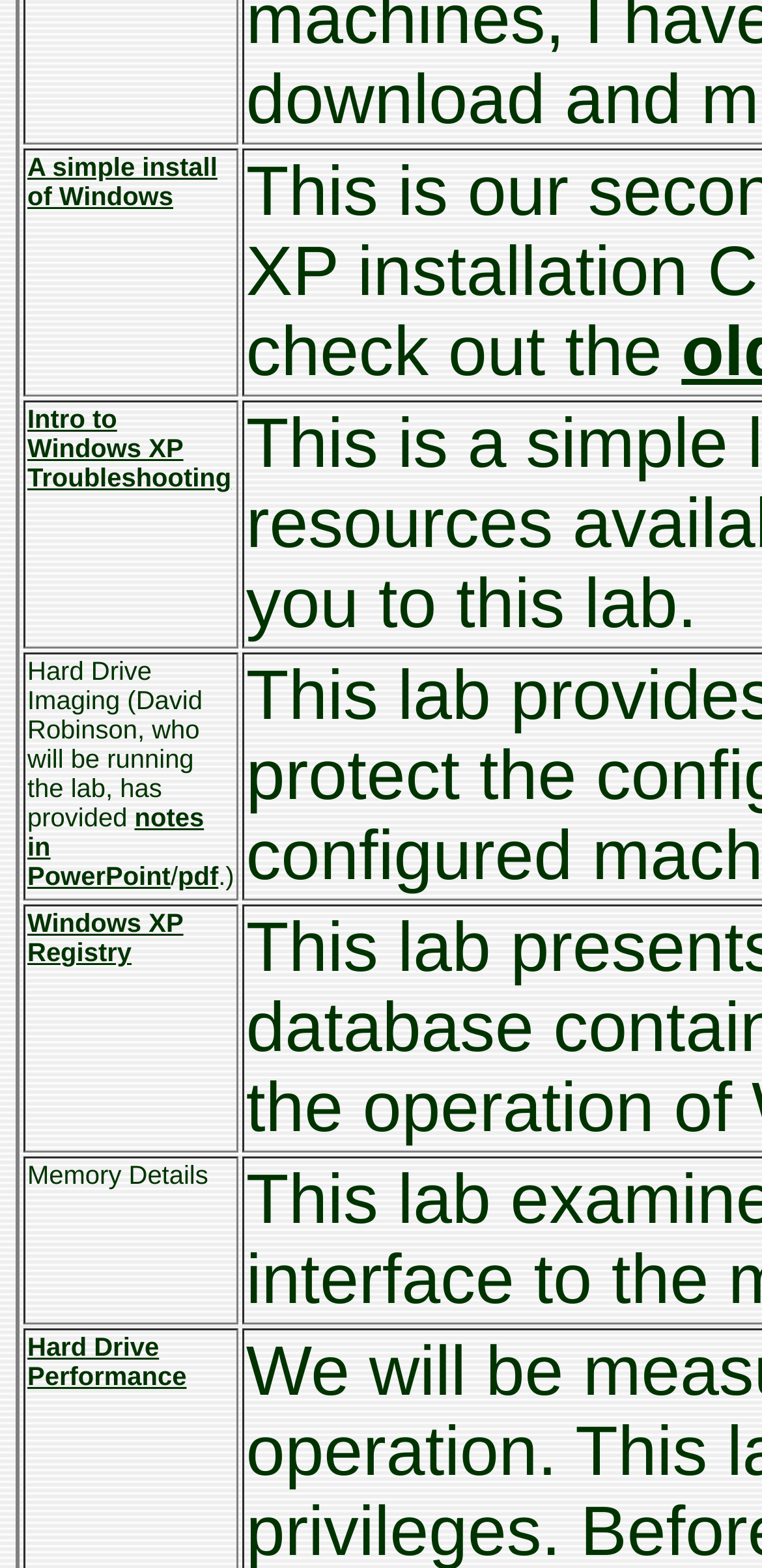Answer the following query with a single word or phrase:
What is the first link on the webpage?

A simple install of Windows